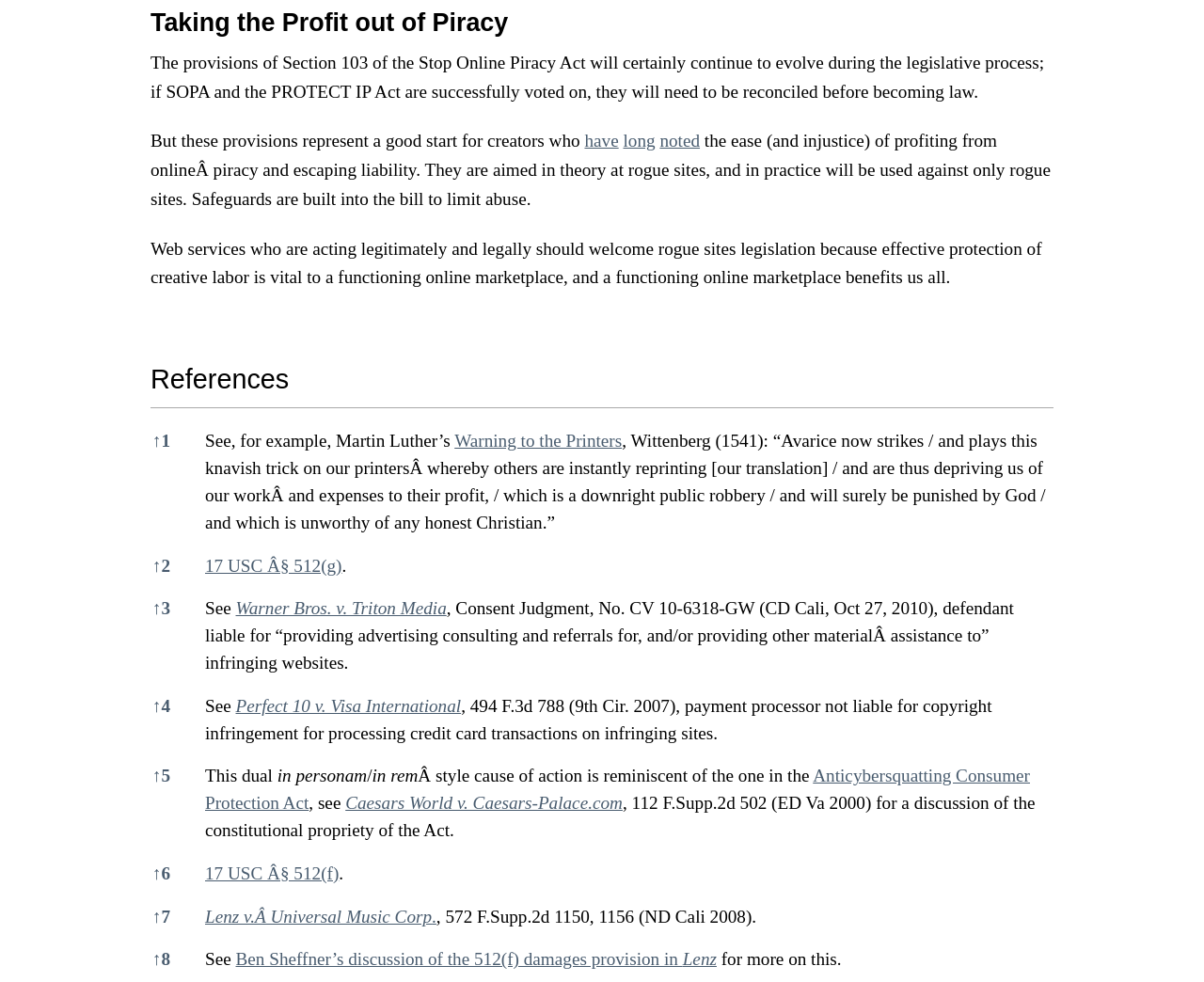Identify the bounding box coordinates of the element that should be clicked to fulfill this task: "Call UI Construction at the provided phone number". The coordinates should be provided as four float numbers between 0 and 1, i.e., [left, top, right, bottom].

None